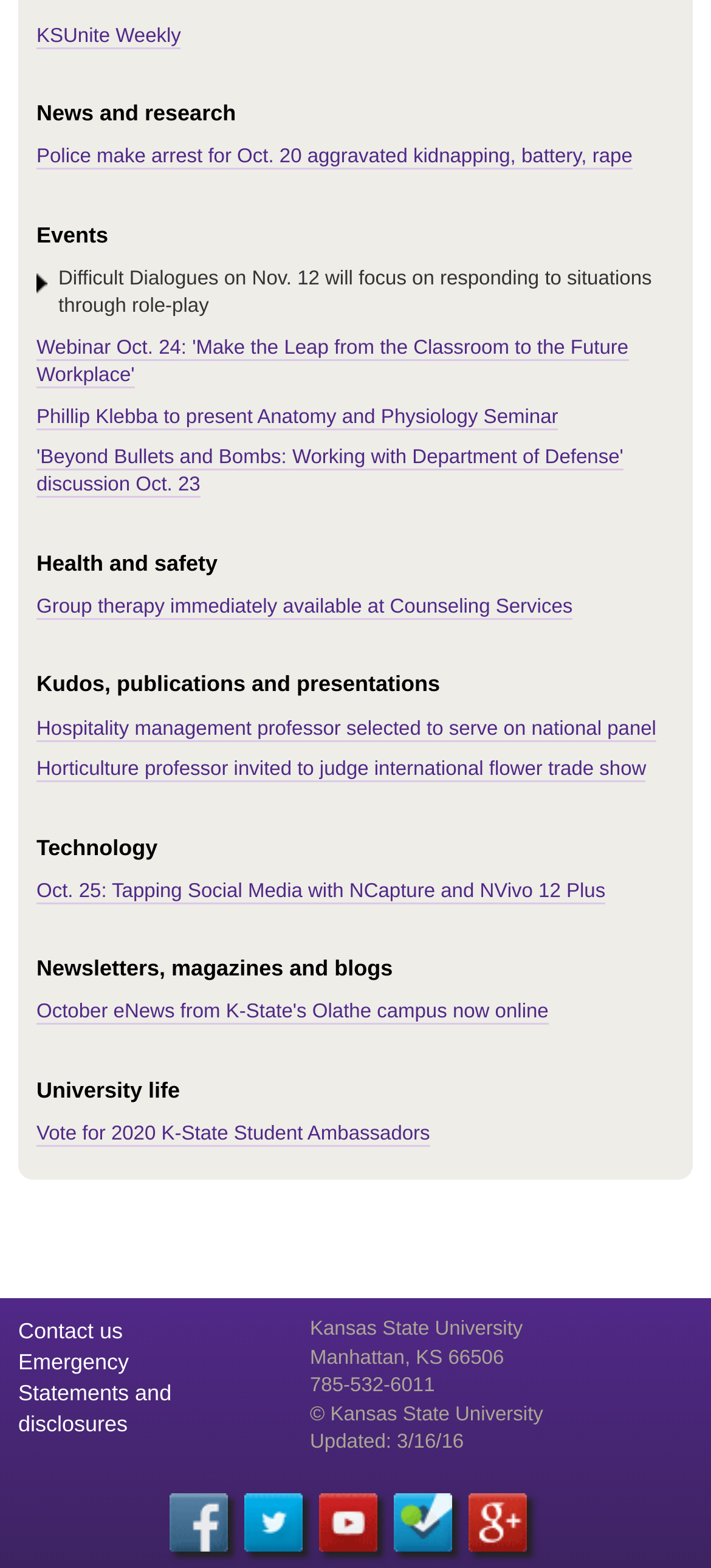Could you locate the bounding box coordinates for the section that should be clicked to accomplish this task: "Contact us".

[0.026, 0.841, 0.173, 0.858]